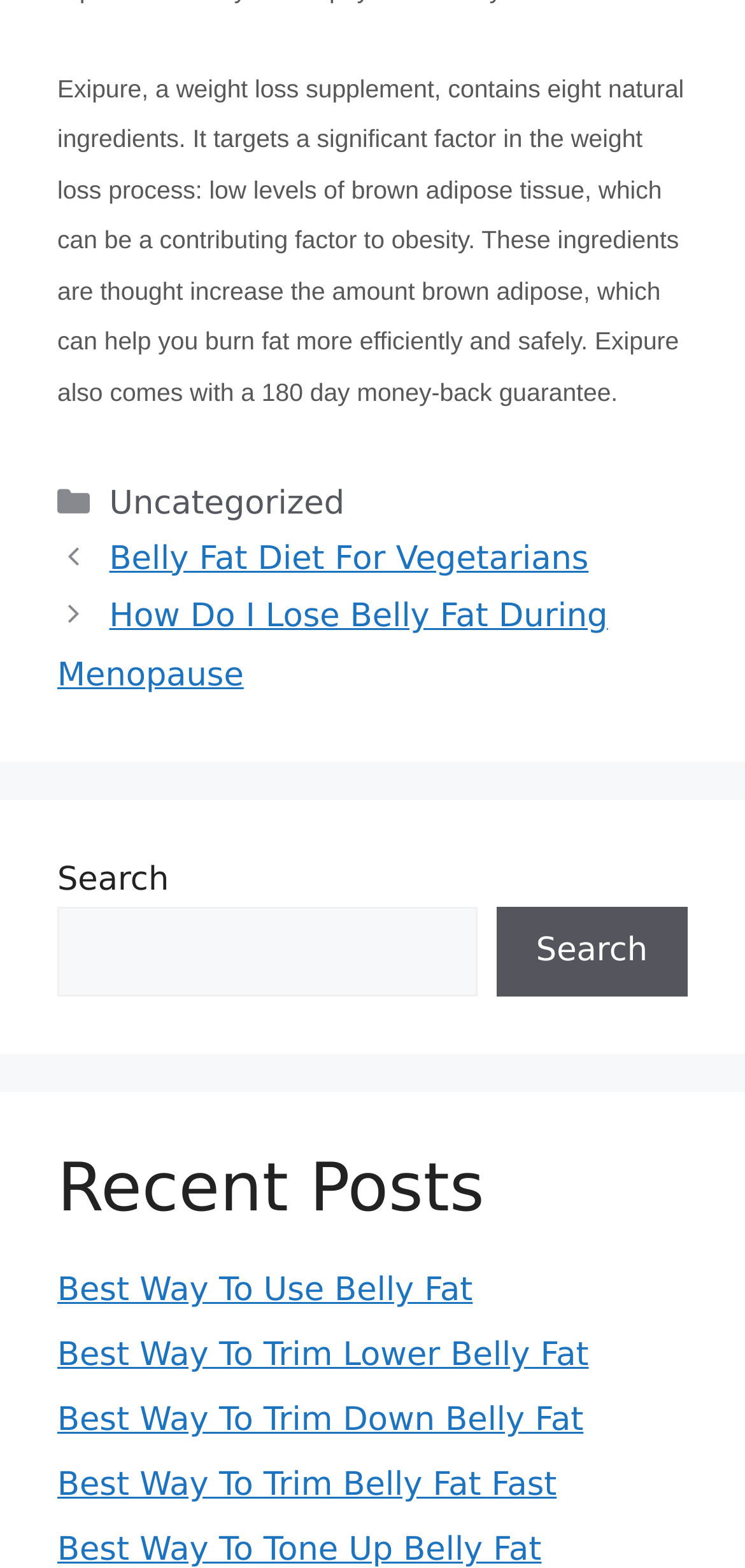What is the guarantee period for Exipure?
Provide a detailed answer to the question, using the image to inform your response.

According to the static text at the top of the webpage, Exipure comes with a 180-day money-back guarantee.